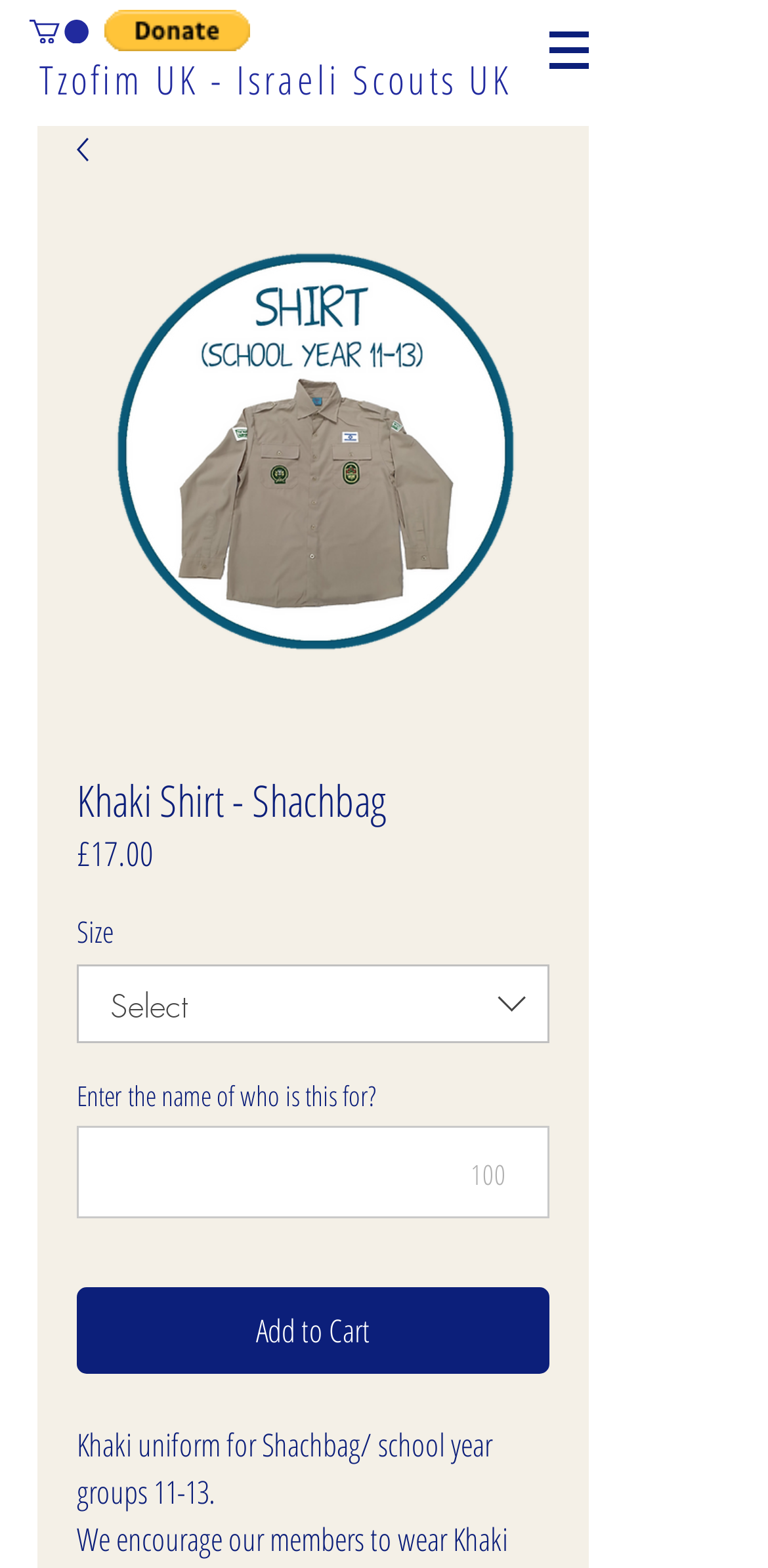Generate a detailed explanation of the webpage's features and information.

The webpage is about purchasing a Khaki shirt for Shachbag school year groups 11-13. At the top left, there is a small image and a link. Below it, there is a button to donate via PayPal. To the right of the image, there is a heading that reads "Tzofim UK - Israeli Scouts UK" with a link to the same text.

On the top right, there is a navigation menu labeled "Site" with a button that has a popup menu. The popup menu contains an image, a link, and another image. Below the navigation menu, there is a large image of the Khaki shirt with a heading that reads "Khaki Shirt - Shachbag". 

Under the image, there are several elements arranged horizontally. From left to right, there is a price label "£17.00", a "Price" label, a "Size" label, a combobox to select the size, and an image. Below these elements, there is a text that reads "Enter the name of who is this for?" followed by a textbox to input the name. 

Further down, there is an "Add to Cart" button. At the bottom, there is a paragraph of text that describes the product, stating that it is a Khaki uniform for Shachbag school year groups 11-13.